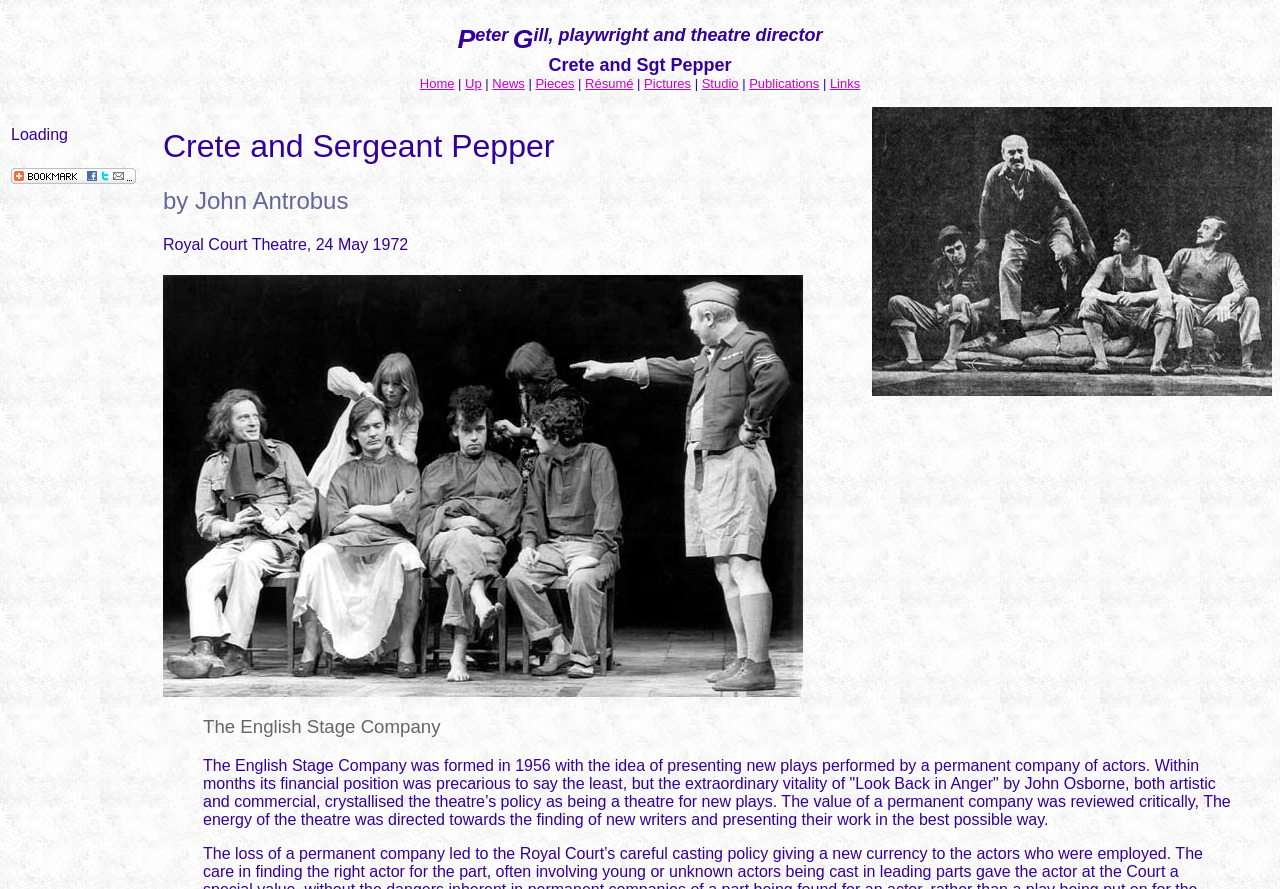Locate the bounding box of the UI element described in the following text: "Links".

[0.648, 0.085, 0.672, 0.102]